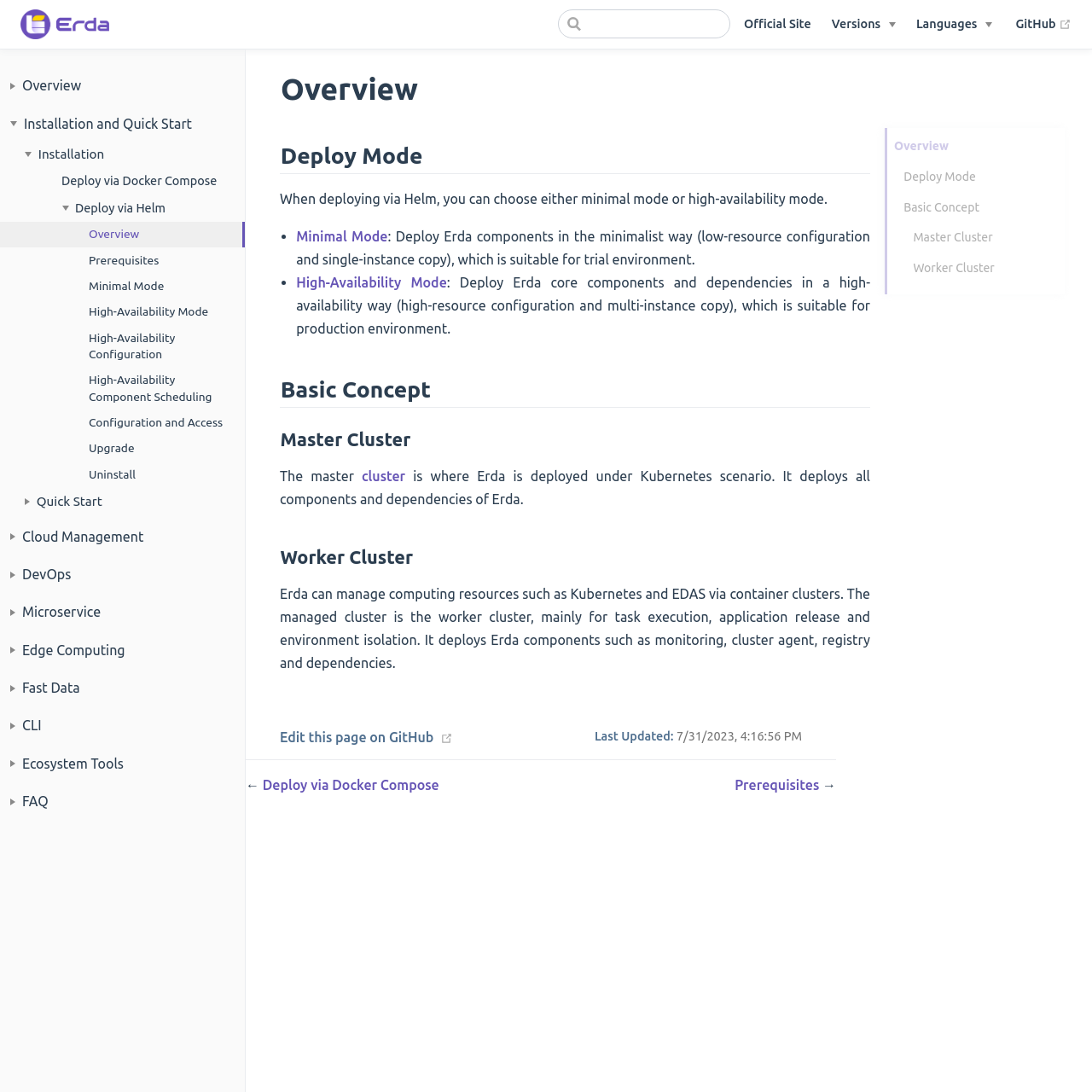Pinpoint the bounding box coordinates of the clickable area needed to execute the instruction: "Learn about deploying via Docker Compose". The coordinates should be specified as four float numbers between 0 and 1, i.e., [left, top, right, bottom].

[0.0, 0.154, 0.224, 0.178]